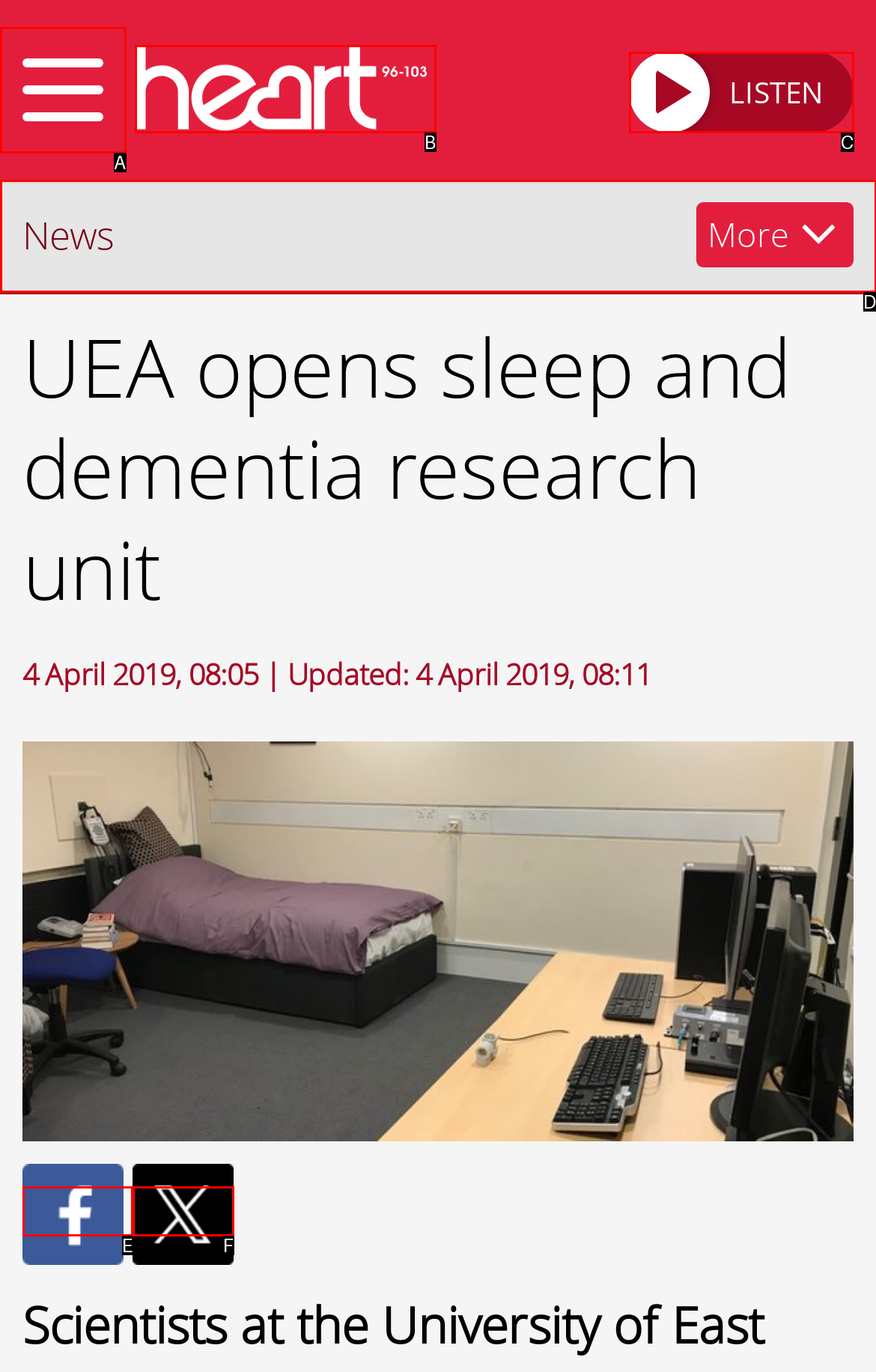From the given options, choose the HTML element that aligns with the description: Heart East Anglia. Respond with the letter of the selected element.

B